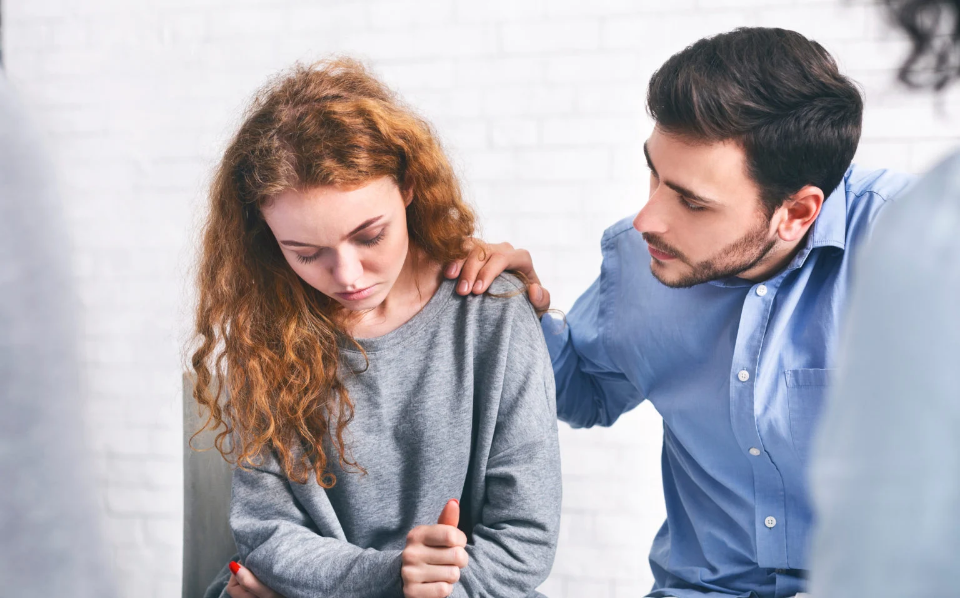What is the man wearing?
Refer to the image and give a detailed answer to the question.

The caption describes the man as wearing a 'light blue shirt', which provides the answer to this question.